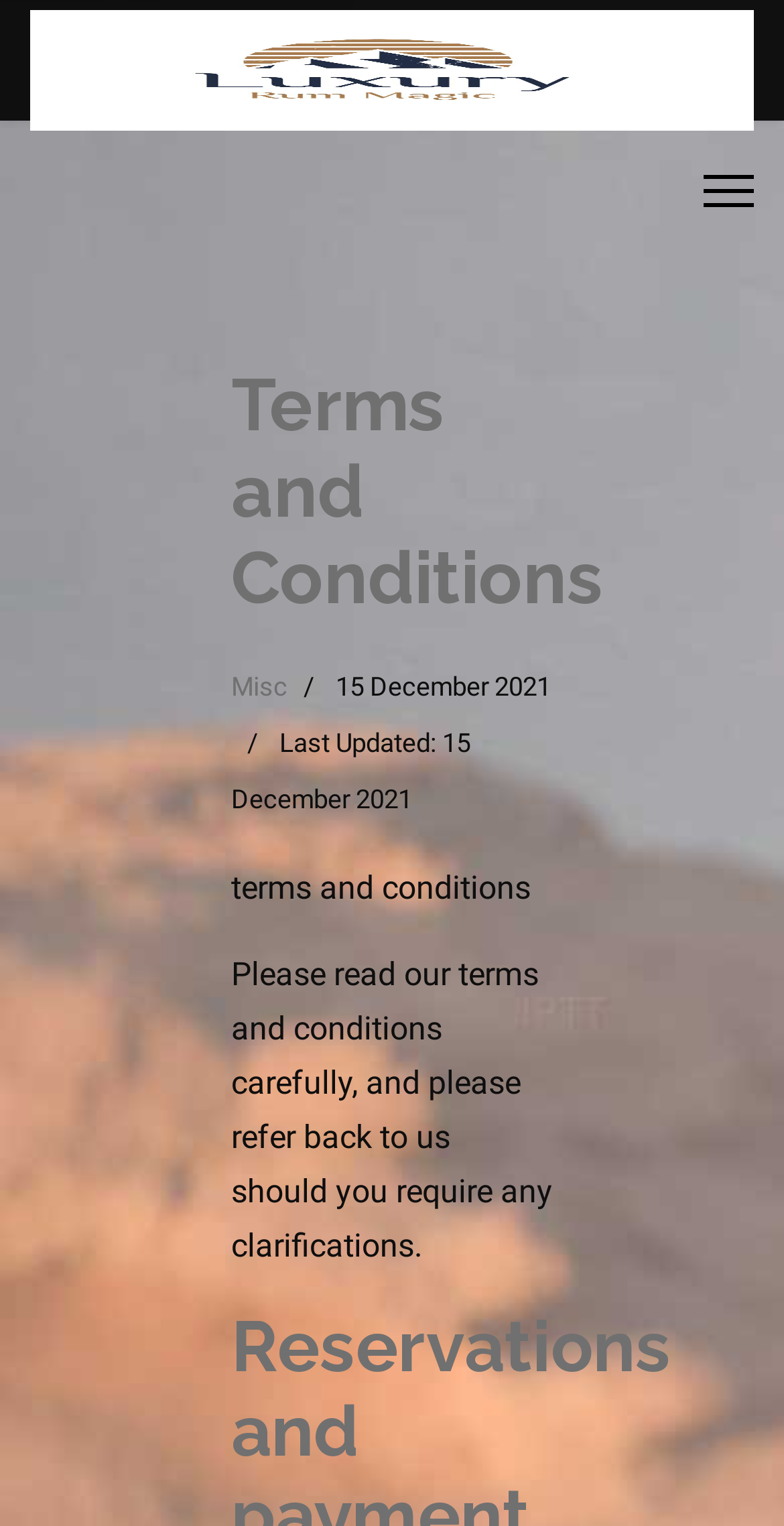How many links are there in the top section of the page? Based on the screenshot, please respond with a single word or phrase.

2